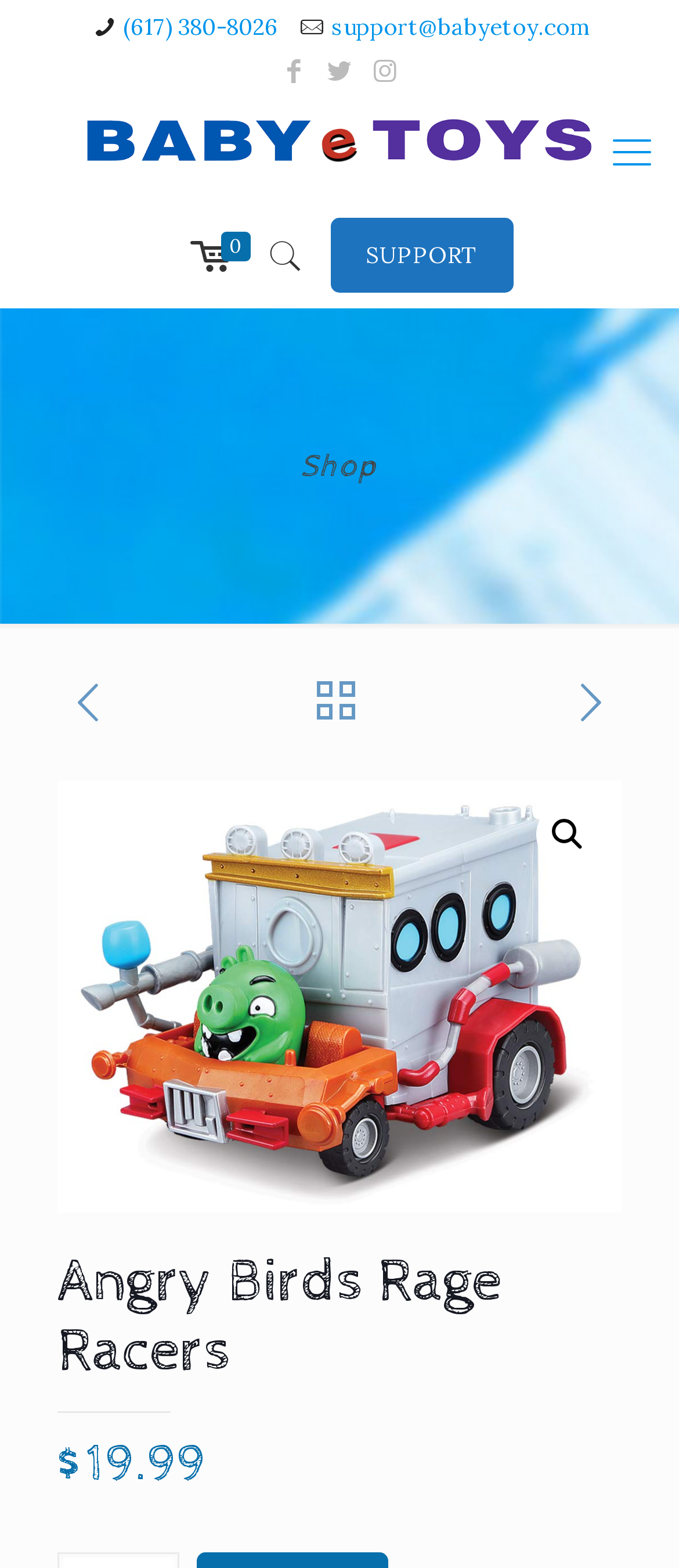Please identify the bounding box coordinates of the element I should click to complete this instruction: 'Click the shop link'. The coordinates should be given as four float numbers between 0 and 1, like this: [left, top, right, bottom].

[0.085, 0.286, 0.915, 0.309]